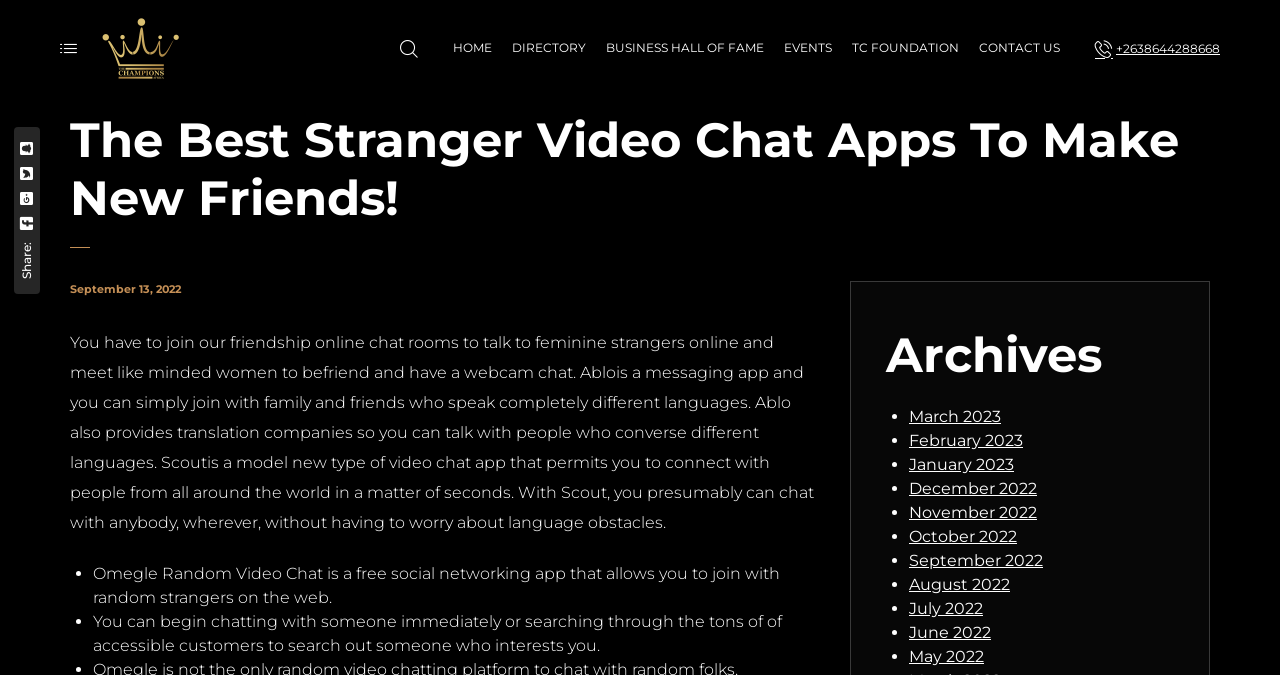What is Omegle Random Video Chat?
Using the image as a reference, deliver a detailed and thorough answer to the question.

Omegle Random Video Chat is a free social networking app that allows users to join with random strangers on the web, and start chatting with someone immediately or search through the tons of available users to find someone who interests them.